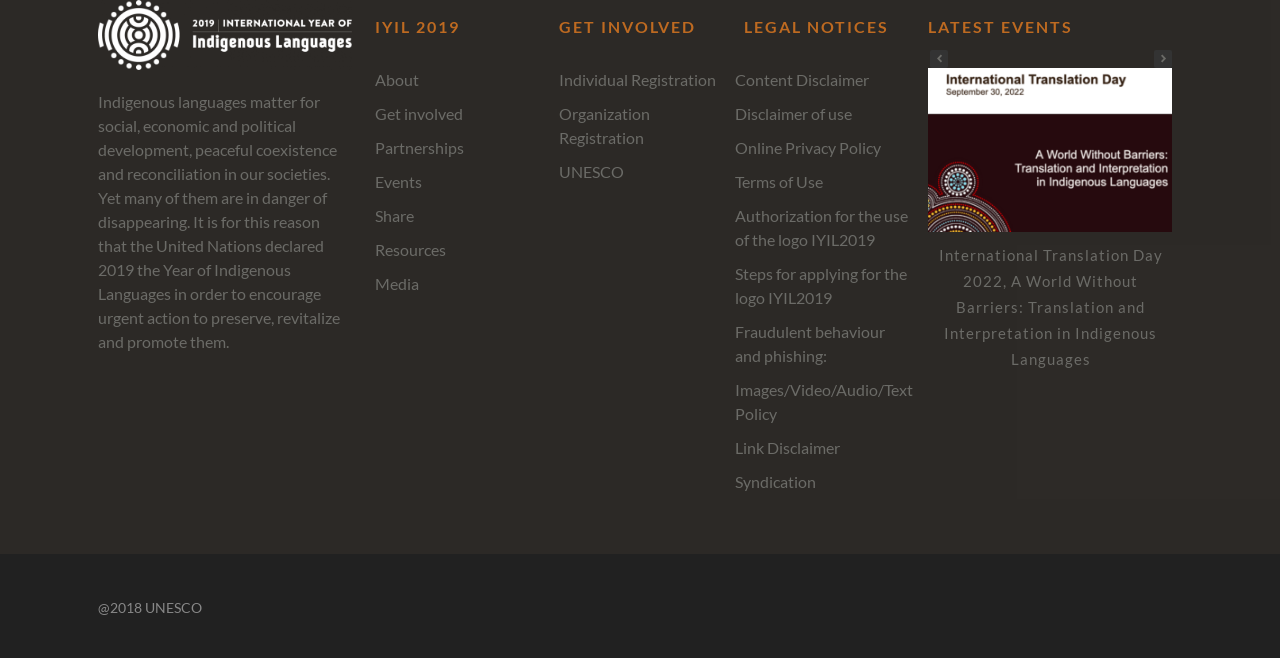What is the purpose of the 'Get involved' section?
Refer to the image and give a detailed answer to the query.

The 'Get involved' section contains links to 'Individual Registration', 'Organization Registration', and 'UNESCO', which suggests that the purpose of this section is to provide opportunities for individuals and organizations to register and partner with the initiative.